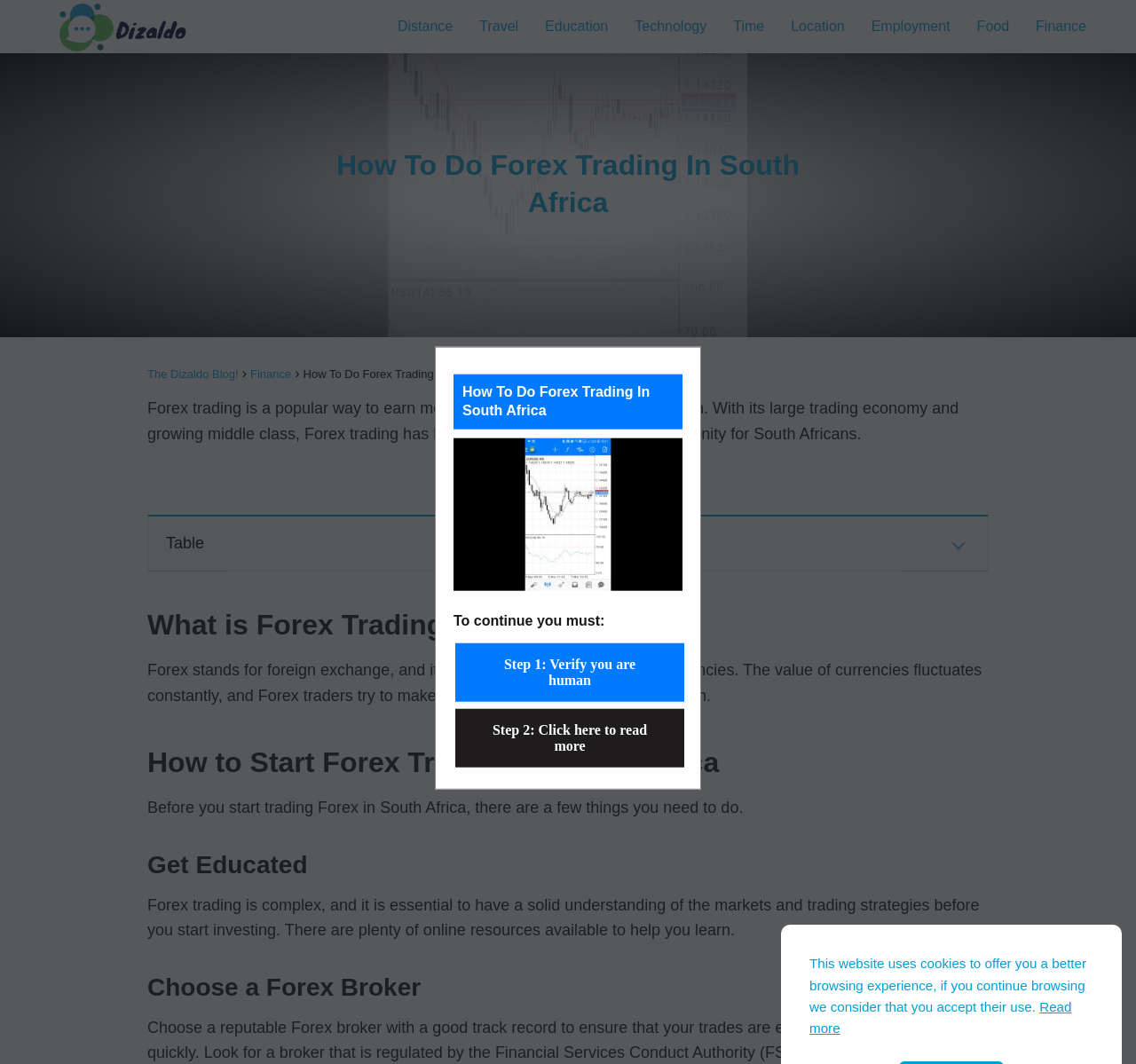Find the bounding box coordinates of the element's region that should be clicked in order to follow the given instruction: "Click the 'The Dizaldo Blog!' link". The coordinates should consist of four float numbers between 0 and 1, i.e., [left, top, right, bottom].

[0.044, 0.018, 0.169, 0.032]